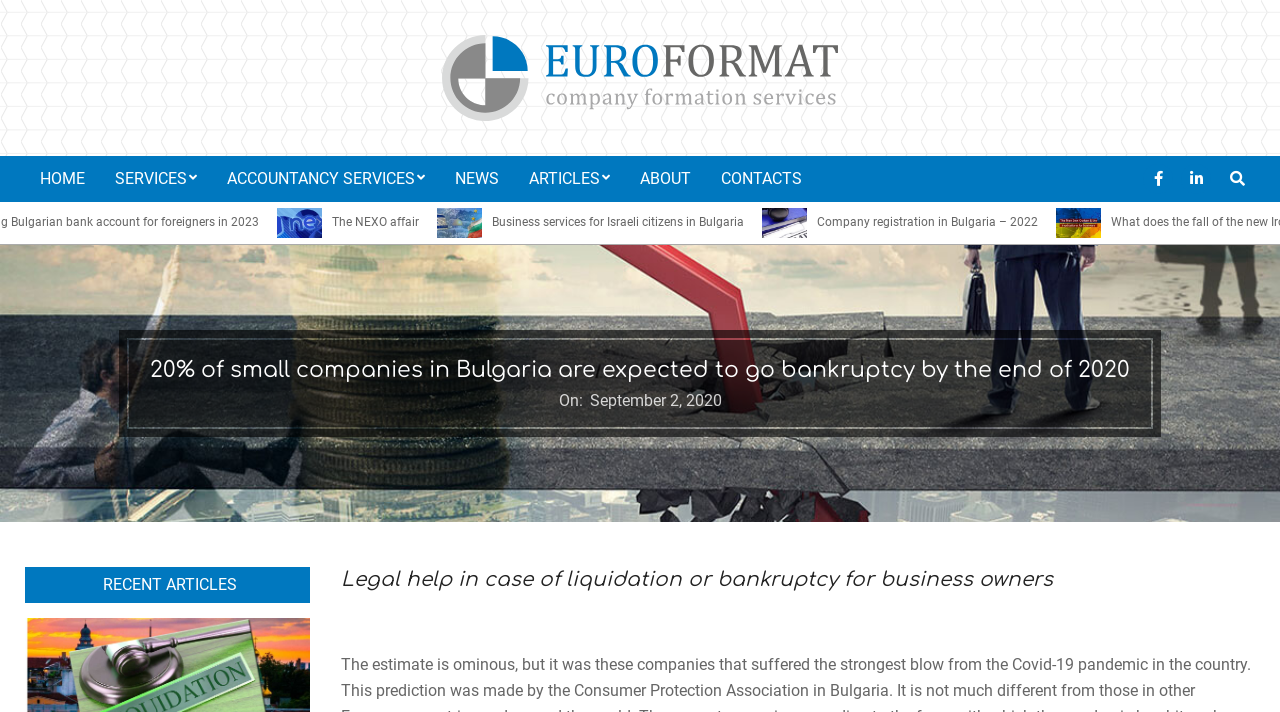What services does the company offer?
Based on the screenshot, respond with a single word or phrase.

Accountancy services